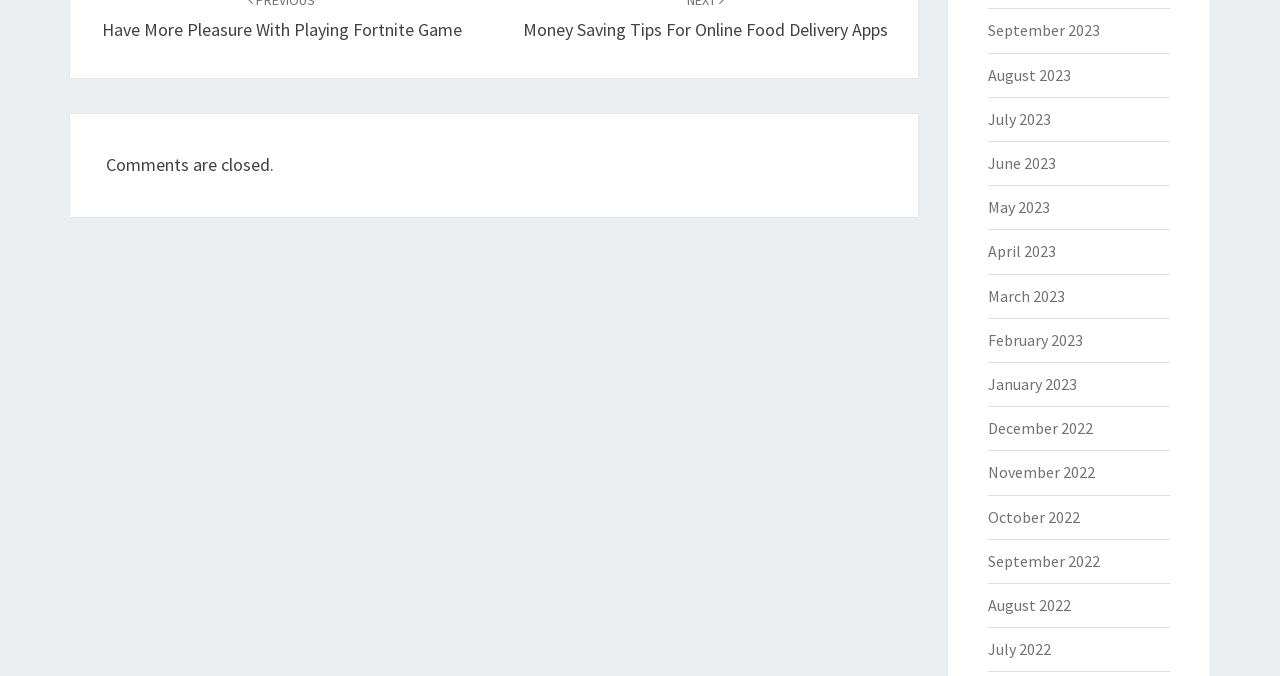Identify the bounding box coordinates of the clickable region necessary to fulfill the following instruction: "View July 2023 archives". The bounding box coordinates should be four float numbers between 0 and 1, i.e., [left, top, right, bottom].

[0.771, 0.161, 0.821, 0.191]